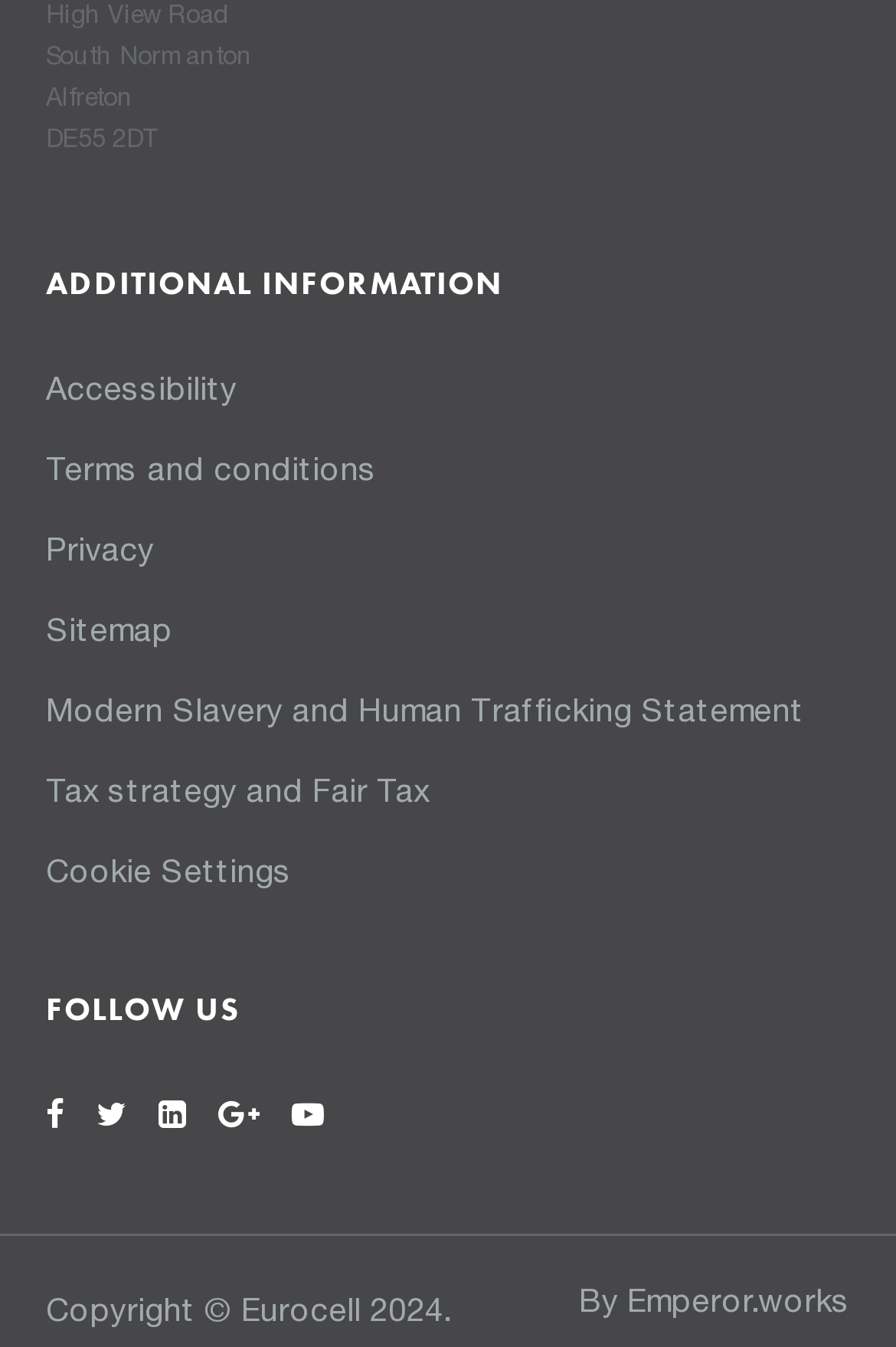Locate the bounding box coordinates of the element you need to click to accomplish the task described by this instruction: "View Pinterest page".

[0.326, 0.806, 0.362, 0.857]